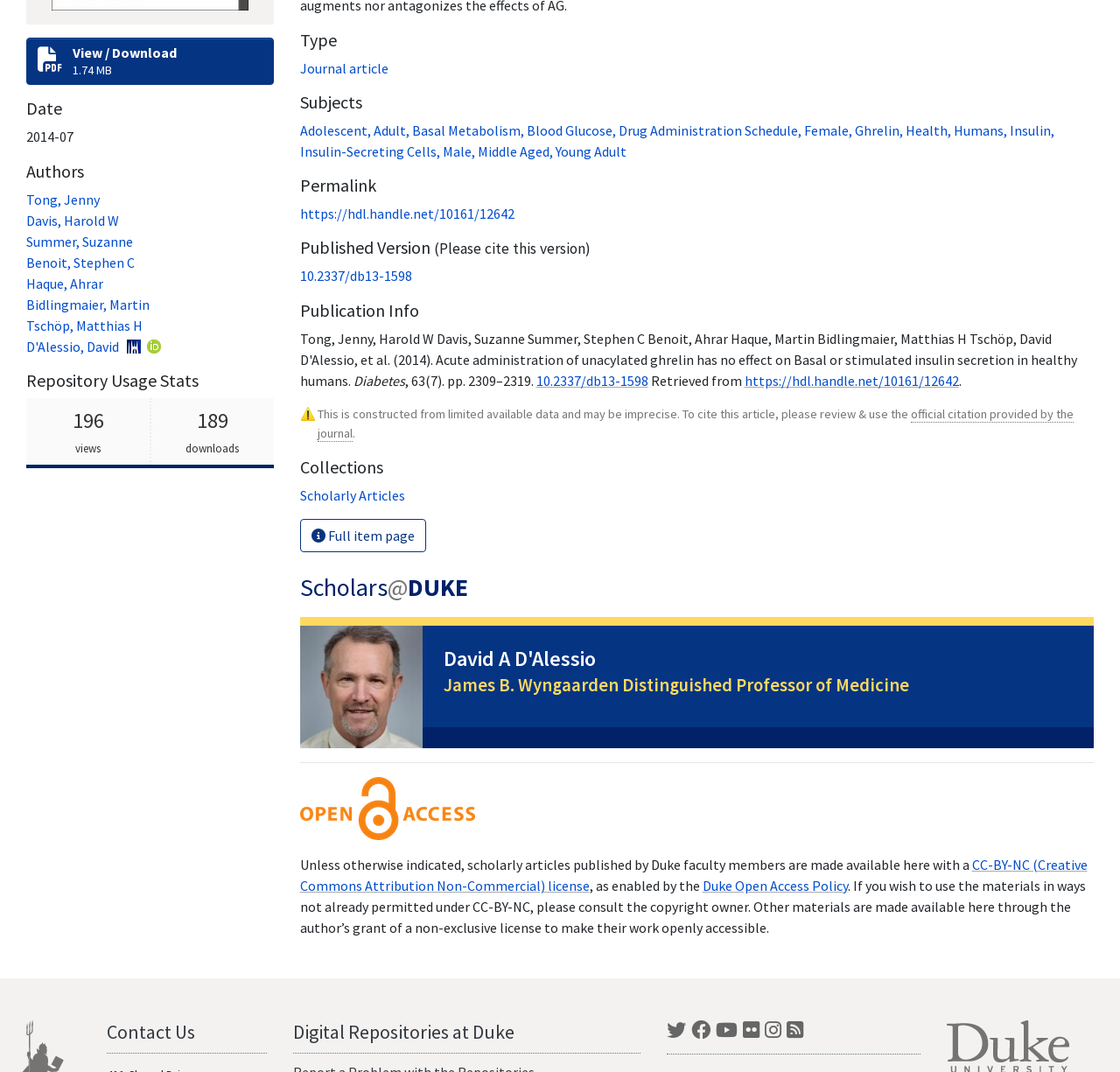Identify the bounding box for the UI element described as: "alt="Duke University"". The coordinates should be four float numbers between 0 and 1, i.e., [left, top, right, bottom].

[0.845, 0.966, 0.954, 0.983]